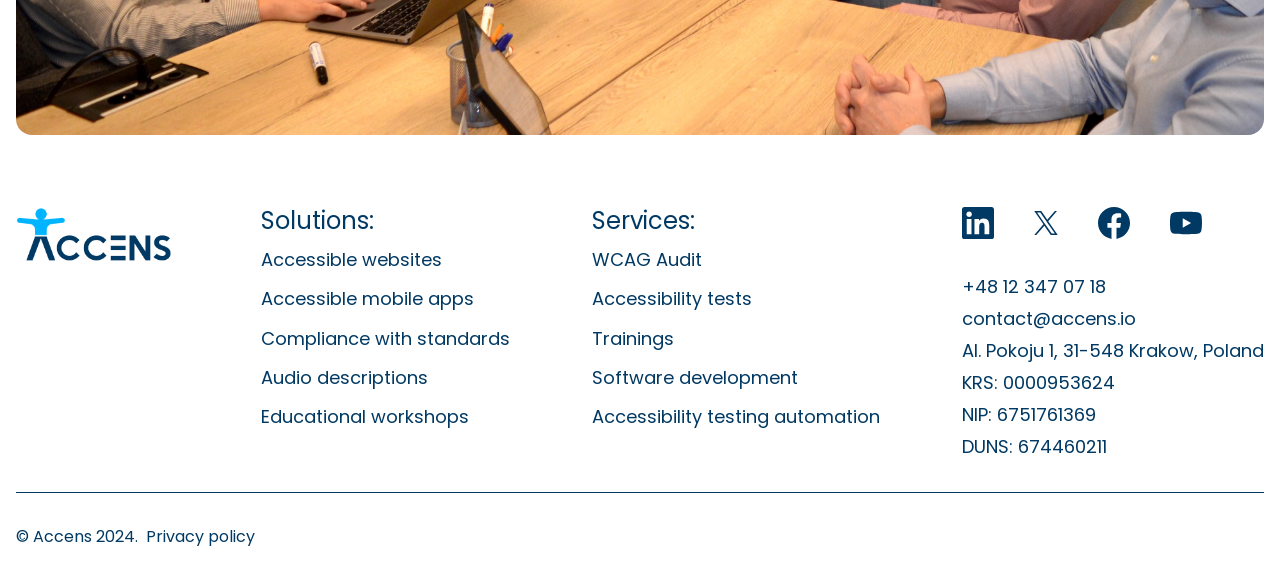What is the phone number of Accens?
Based on the image, answer the question with as much detail as possible.

The phone number of Accens can be found in the bottom-right corner of the webpage, along with other contact information such as email address and physical address.